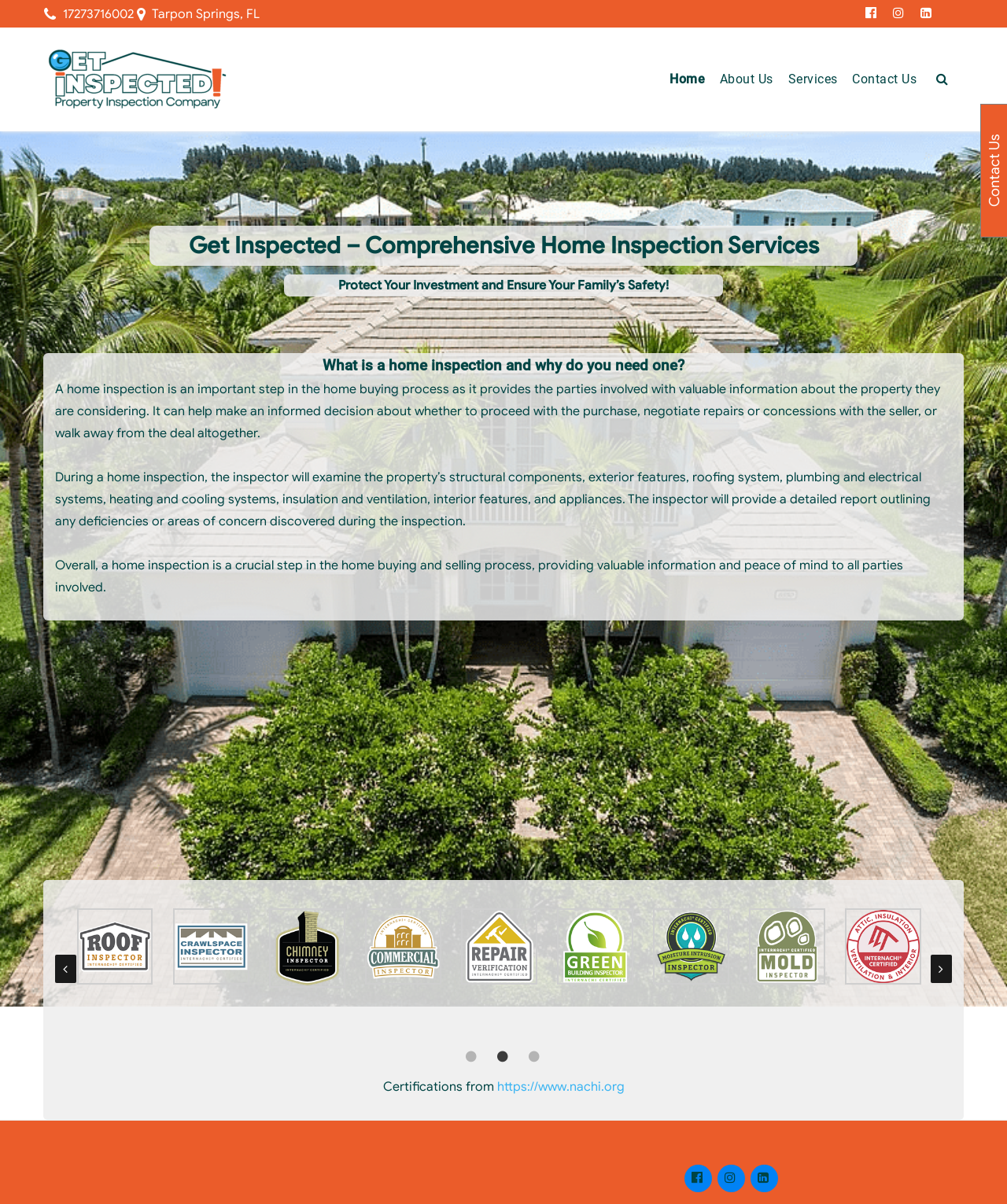Determine the bounding box coordinates for the area that should be clicked to carry out the following instruction: "Go to Home page".

[0.658, 0.052, 0.708, 0.08]